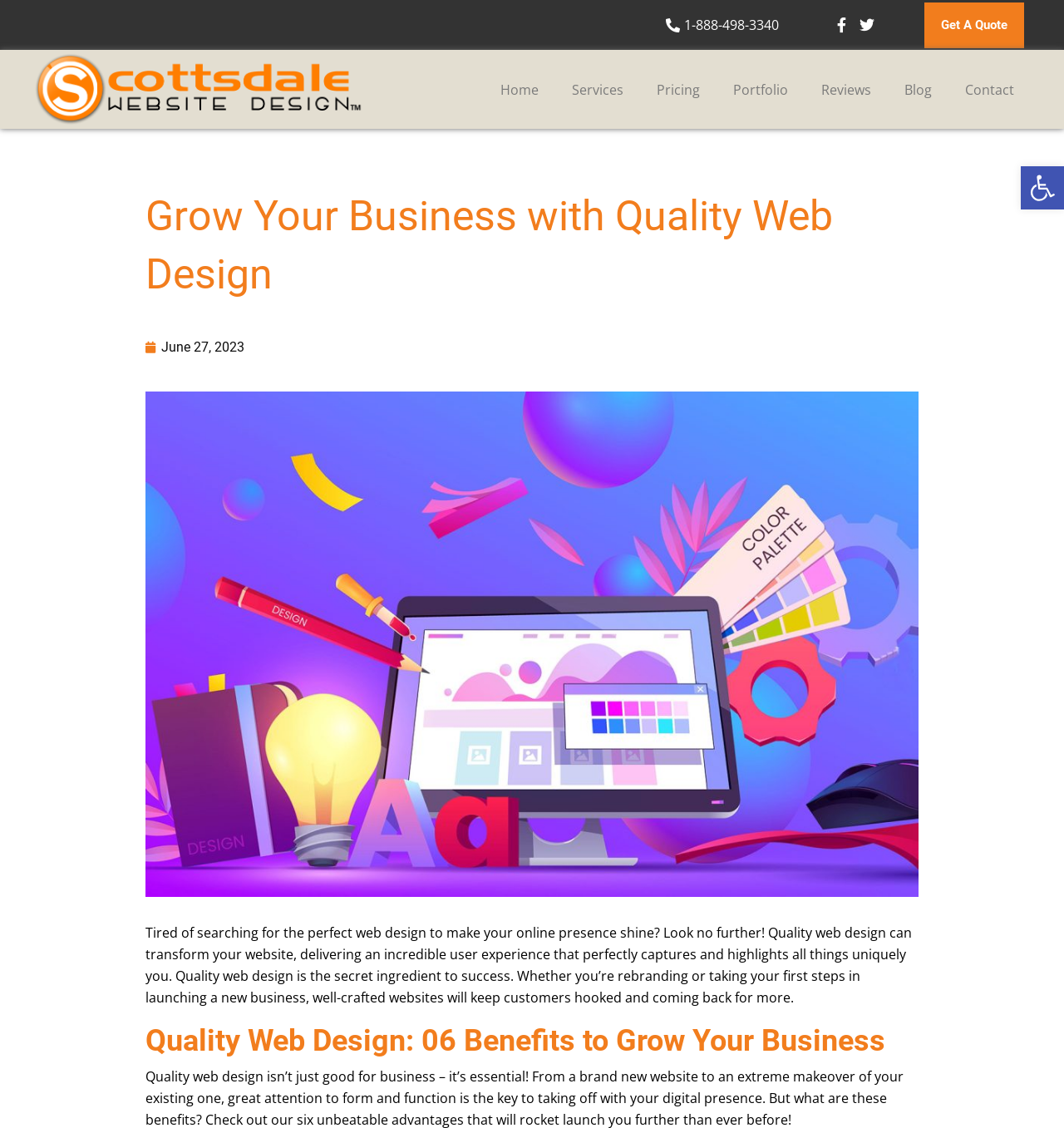Please specify the bounding box coordinates of the clickable region to carry out the following instruction: "Call the company". The coordinates should be four float numbers between 0 and 1, in the format [left, top, right, bottom].

[0.622, 0.007, 0.732, 0.037]